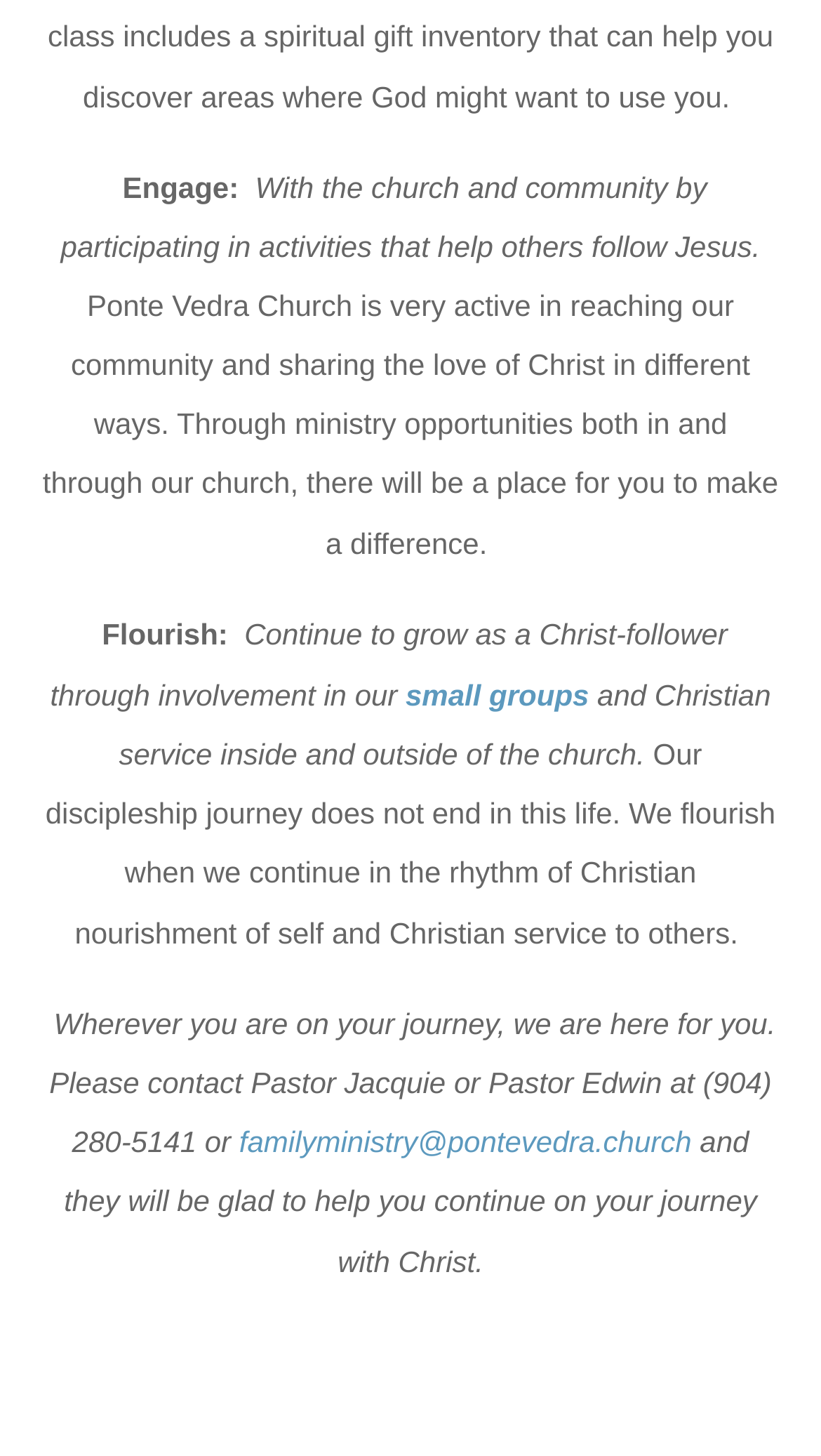What is the purpose of small groups?
Please analyze the image and answer the question with as much detail as possible.

The text mentions 'Continue to grow as a Christ-follower through involvement in our small groups...' which implies that the purpose of small groups is to help individuals grow in their faith.